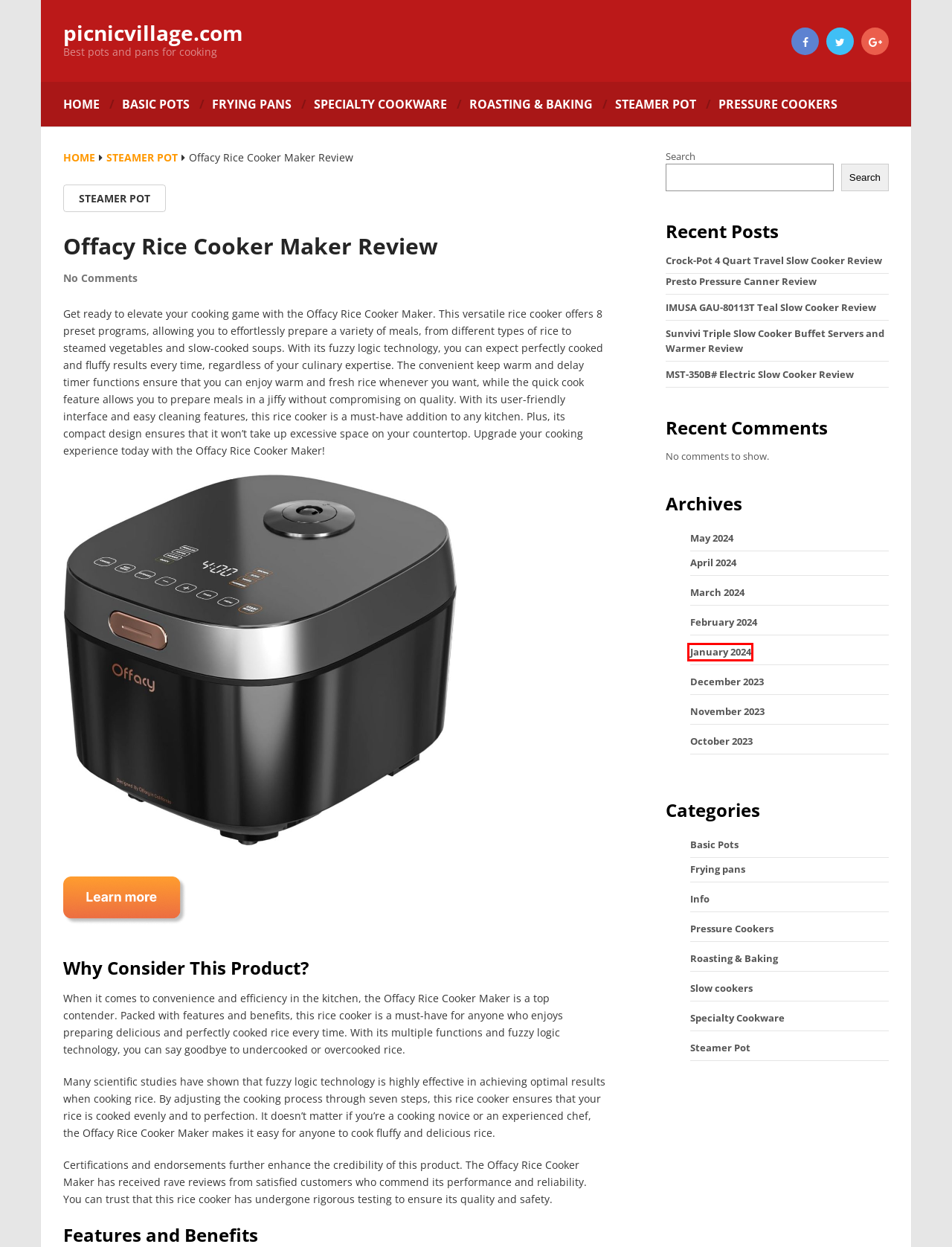Analyze the screenshot of a webpage that features a red rectangle bounding box. Pick the webpage description that best matches the new webpage you would see after clicking on the element within the red bounding box. Here are the candidates:
A. IMUSA GAU-80113T Teal Slow Cooker Review - picnicvillage.com
B. Info Archives - picnicvillage.com
C. March 2024 - picnicvillage.com
D. November 2023 - picnicvillage.com
E. January 2024 - picnicvillage.com
F. Crock-Pot 4 Quart Travel Slow Cooker Review - picnicvillage.com
G. Frying pans Archives - picnicvillage.com
H. May 2024 - picnicvillage.com

E